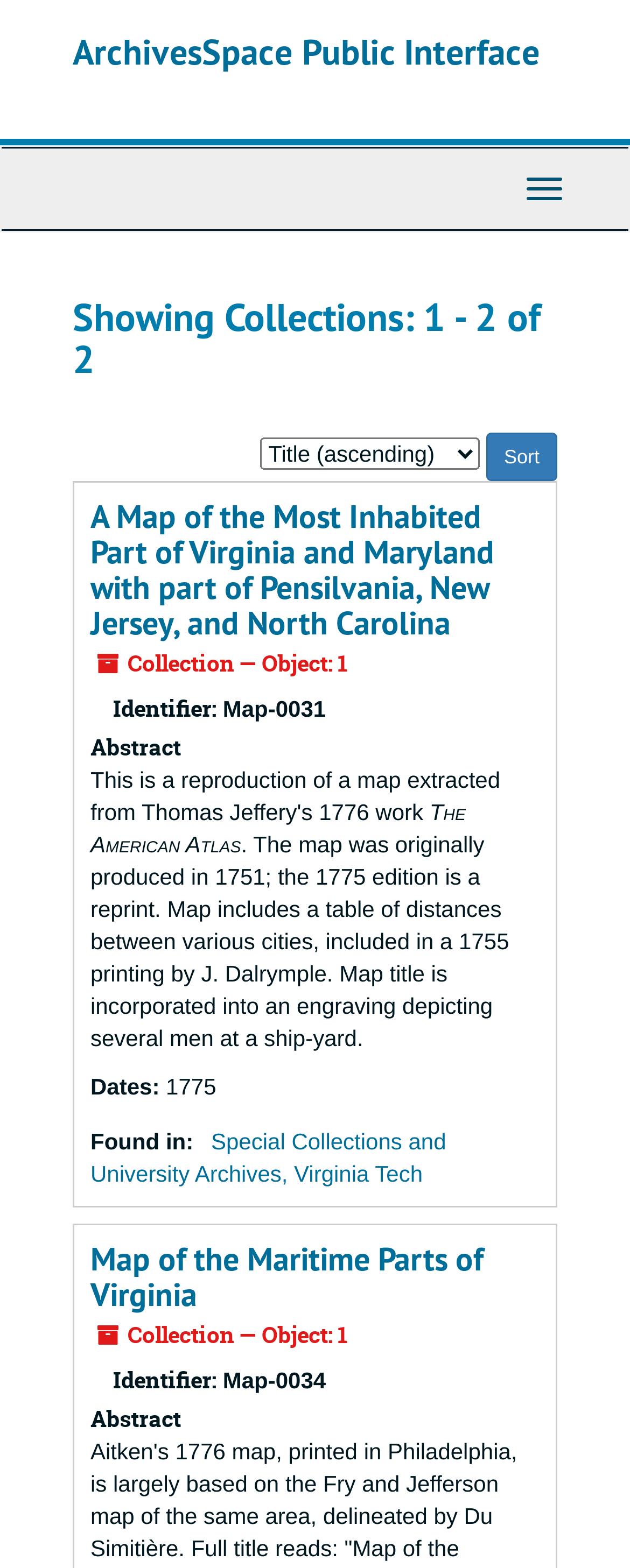Look at the image and answer the question in detail:
What is the identifier of the first collection?

The first collection has a static text 'Identifier:' followed by 'Map-0031', which is the identifier of the collection.